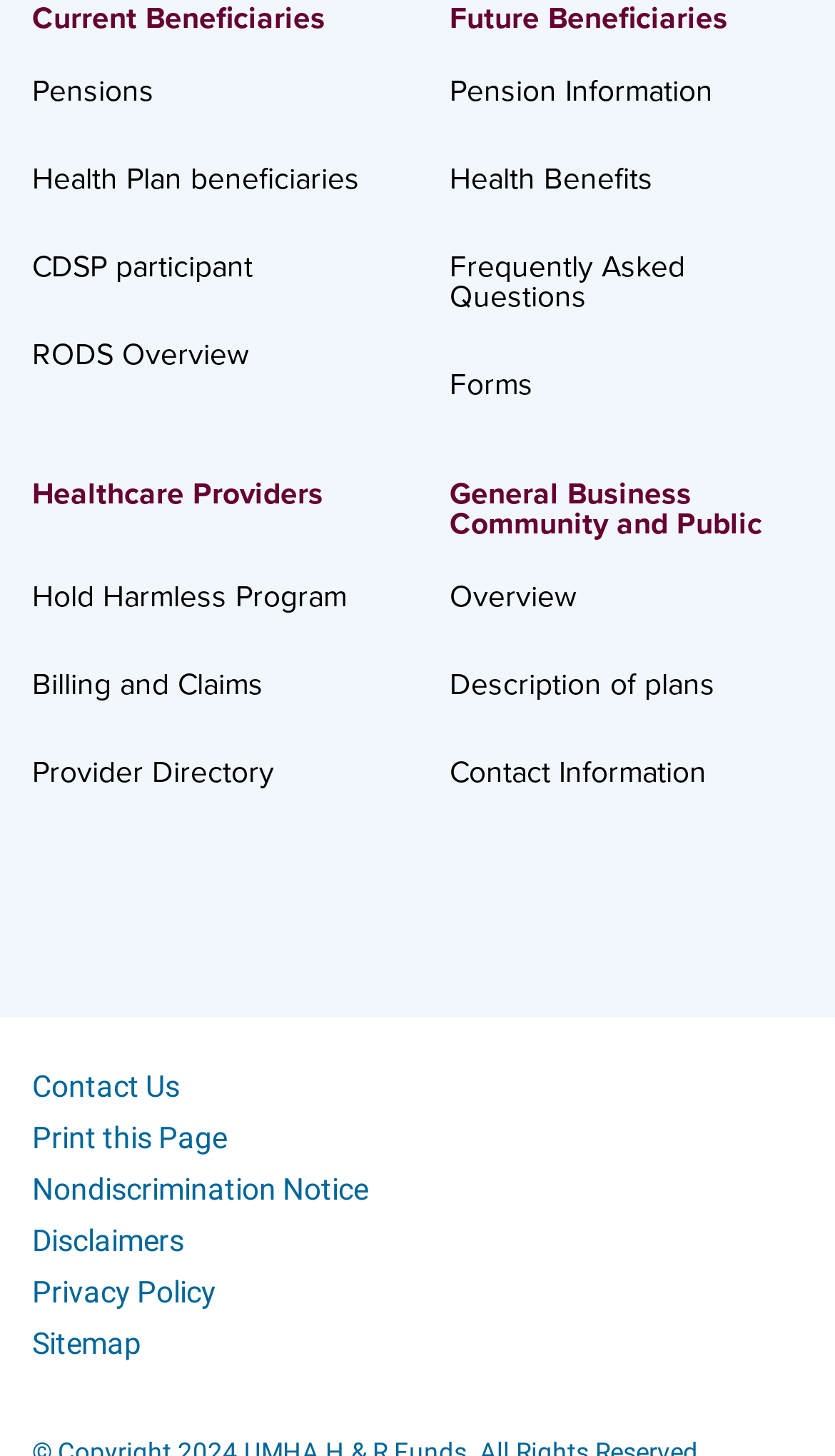Specify the bounding box coordinates of the area to click in order to follow the given instruction: "Click the menu button."

None